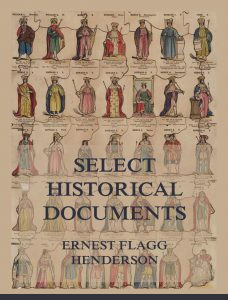Answer the question with a single word or phrase: 
What is the time period represented in the book?

Middle Ages